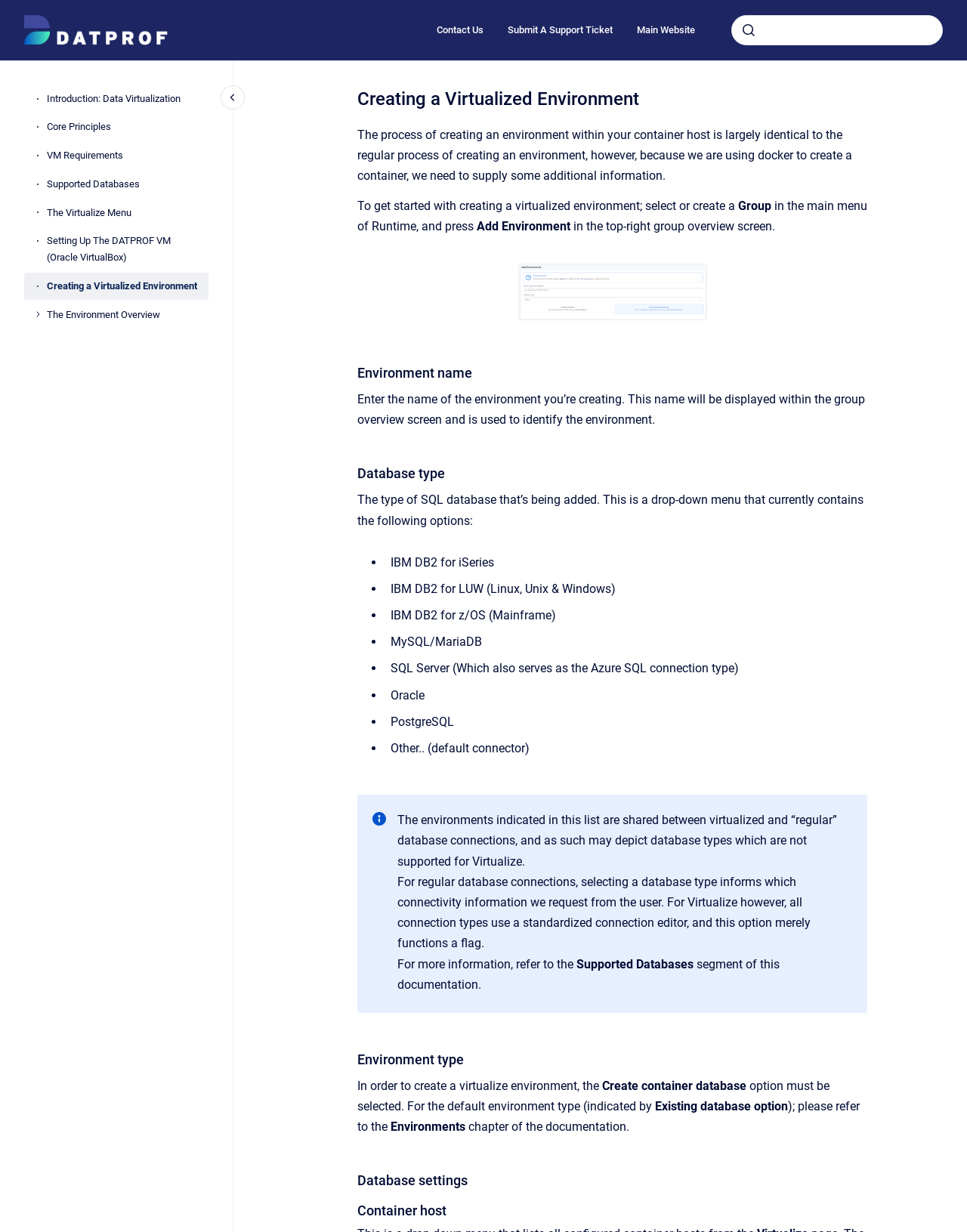Locate the bounding box coordinates for the element described below: "Introduction: Data Virtualization". The coordinates must be four float values between 0 and 1, formatted as [left, top, right, bottom].

[0.048, 0.069, 0.216, 0.091]